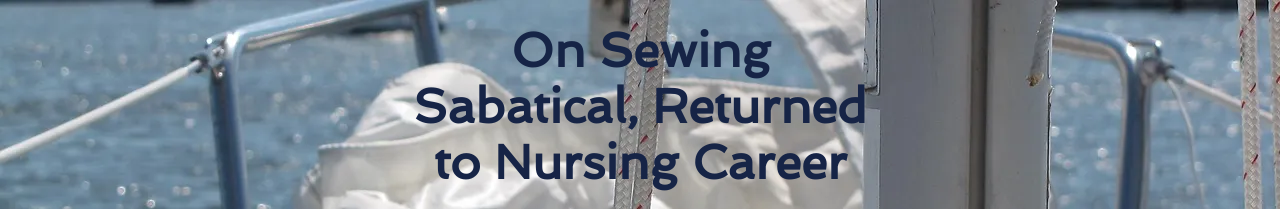Convey all the details present in the image.

The image features a calming scene of a boat's bow, highlighting a shimmering body of water in the background. Overlaid on this serene backdrop is the text: "On Sewing Sabatical, Returned to Nursing Career." This phrase suggests a personal narrative about a transition from sewing back to a healthcare profession, implying a journey of creativity and self-discovery. The combination of the peaceful aquatic setting and the reflective message creates a harmonious visual that encapsulates both relaxation and professional commitment.